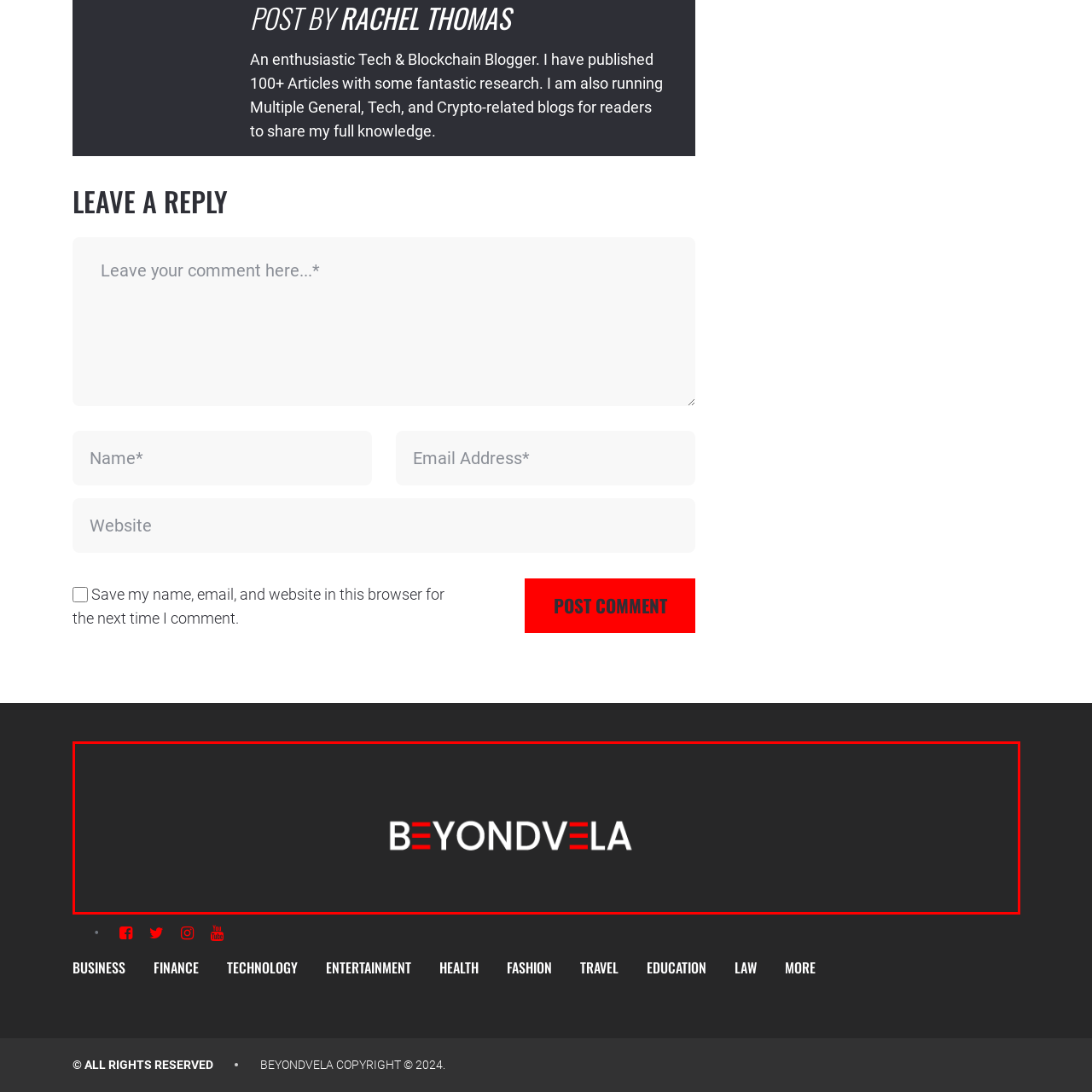Concentrate on the image section marked by the red rectangle and answer the following question comprehensively, using details from the image: What is the likely focus of the blog?

The caption suggests that the blog's focus is on technology, blockchain, and related topics, as reflected in the modern and innovative approach of the logo's design.